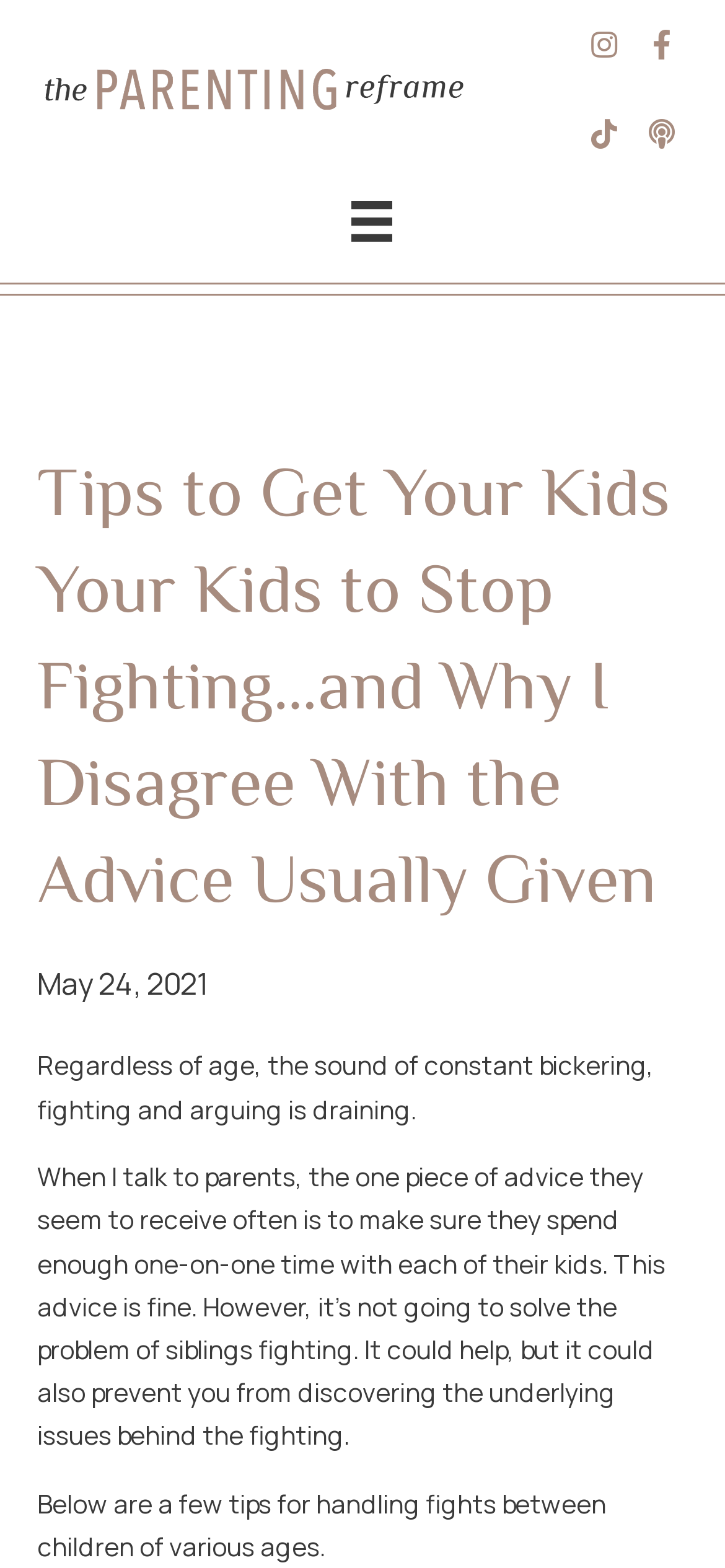Please provide the bounding box coordinates for the UI element as described: "aria-label="Menu"". The coordinates must be four floats between 0 and 1, represented as [left, top, right, bottom].

[0.453, 0.114, 0.572, 0.169]